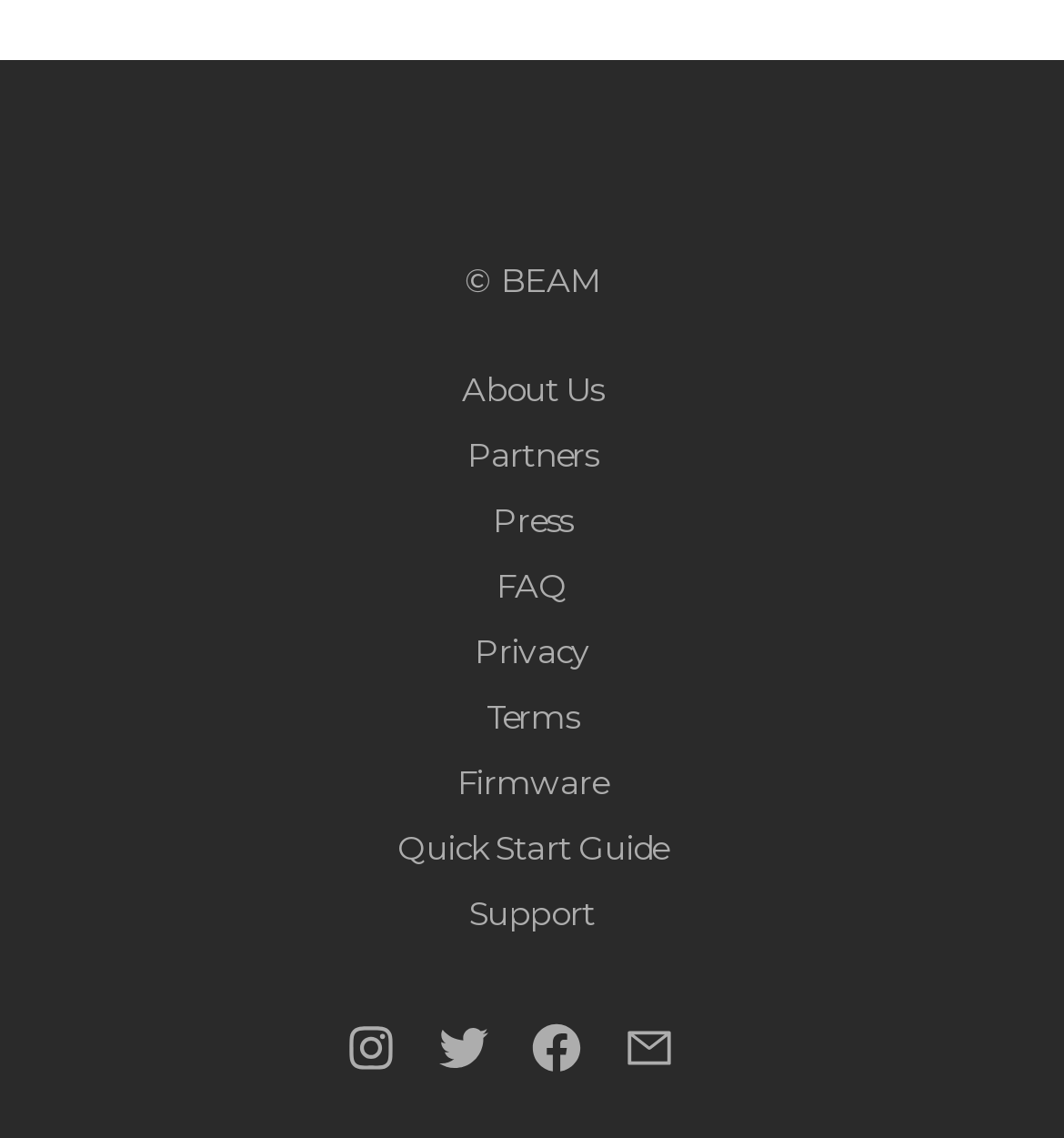Locate the bounding box coordinates of the area where you should click to accomplish the instruction: "Access Support page".

[0.441, 0.784, 0.559, 0.823]